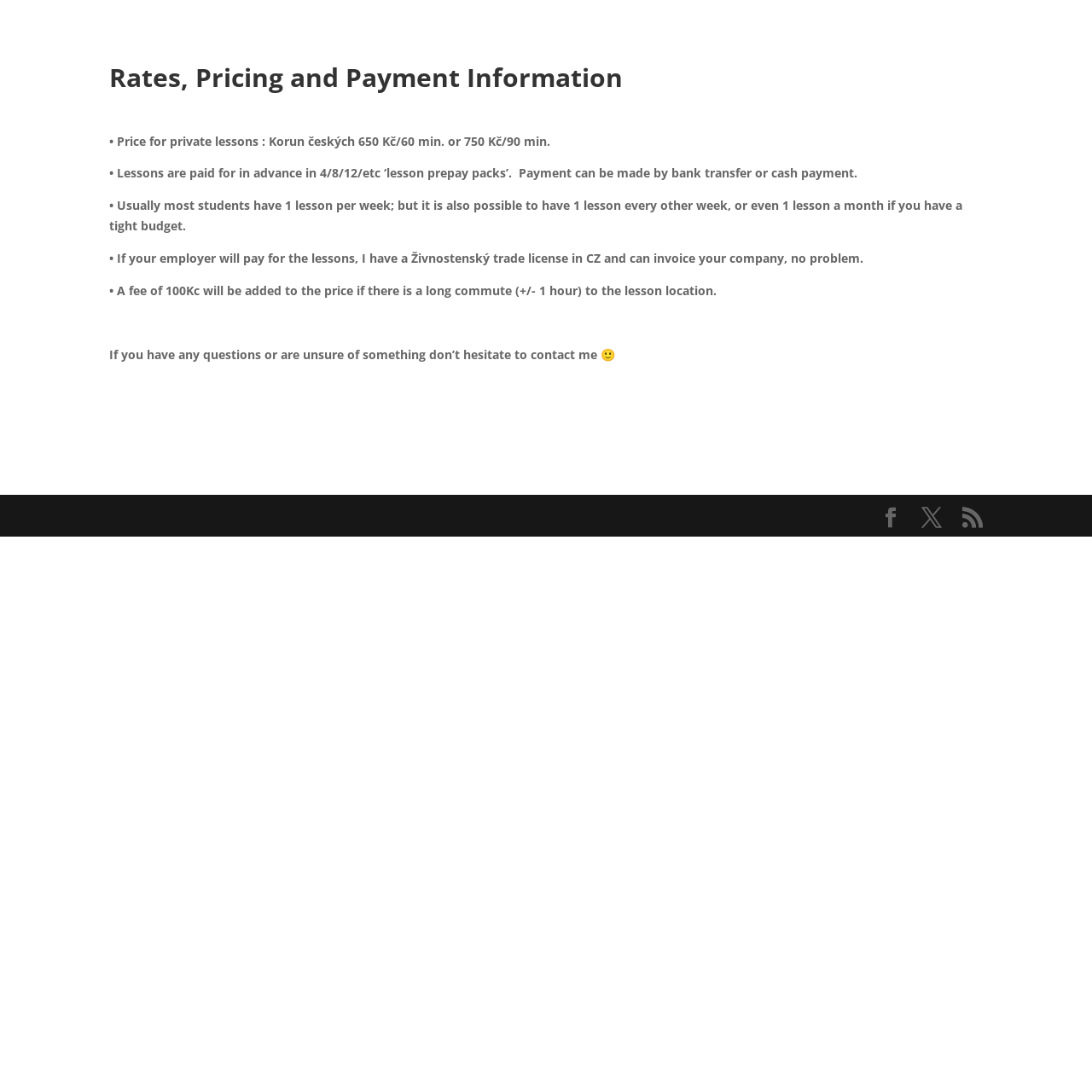Provide a comprehensive caption for the webpage.

The webpage is about Hitchcock English Lessons, specifically providing rates and pricing information. At the top, there is a heading that reads "Rates, Pricing and Payment Information". Below this heading, there are several paragraphs of text that outline the pricing details. 

The first paragraph explains the price for private lessons, which is 650 Kč for 60 minutes or 750 Kč for 90 minutes. 

The second paragraph describes the payment method, stating that lessons are paid for in advance in "lesson prepay packs" and can be made by bank transfer or cash payment. 

The third paragraph mentions the frequency of lessons, which is usually once a week, but can be adjusted to every other week or once a month depending on the student's budget. 

The fourth paragraph is about invoicing for companies, stating that the teacher has a trade license in CZ and can invoice companies if needed. 

The fifth paragraph mentions an additional fee of 100Kc for long commutes to the lesson location. 

Finally, there is a paragraph encouraging students to contact the teacher if they have any questions or concerns. 

At the bottom of the page, there are three social media links, represented by icons, aligned horizontally and centered.